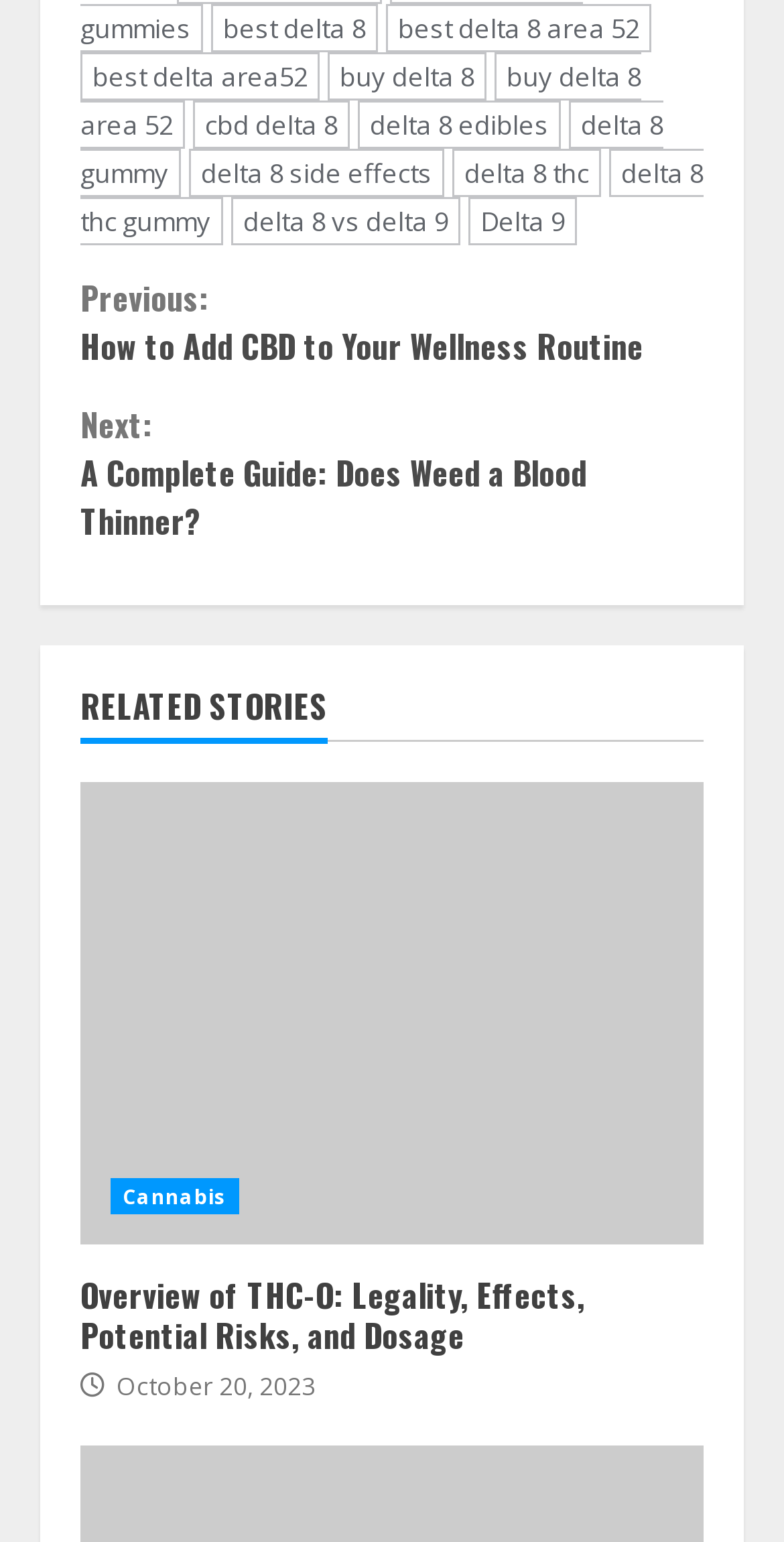Please pinpoint the bounding box coordinates for the region I should click to adhere to this instruction: "go to Overview of THC-O: Legality, Effects, Potential Risks, and Dosage".

[0.103, 0.507, 0.897, 0.807]